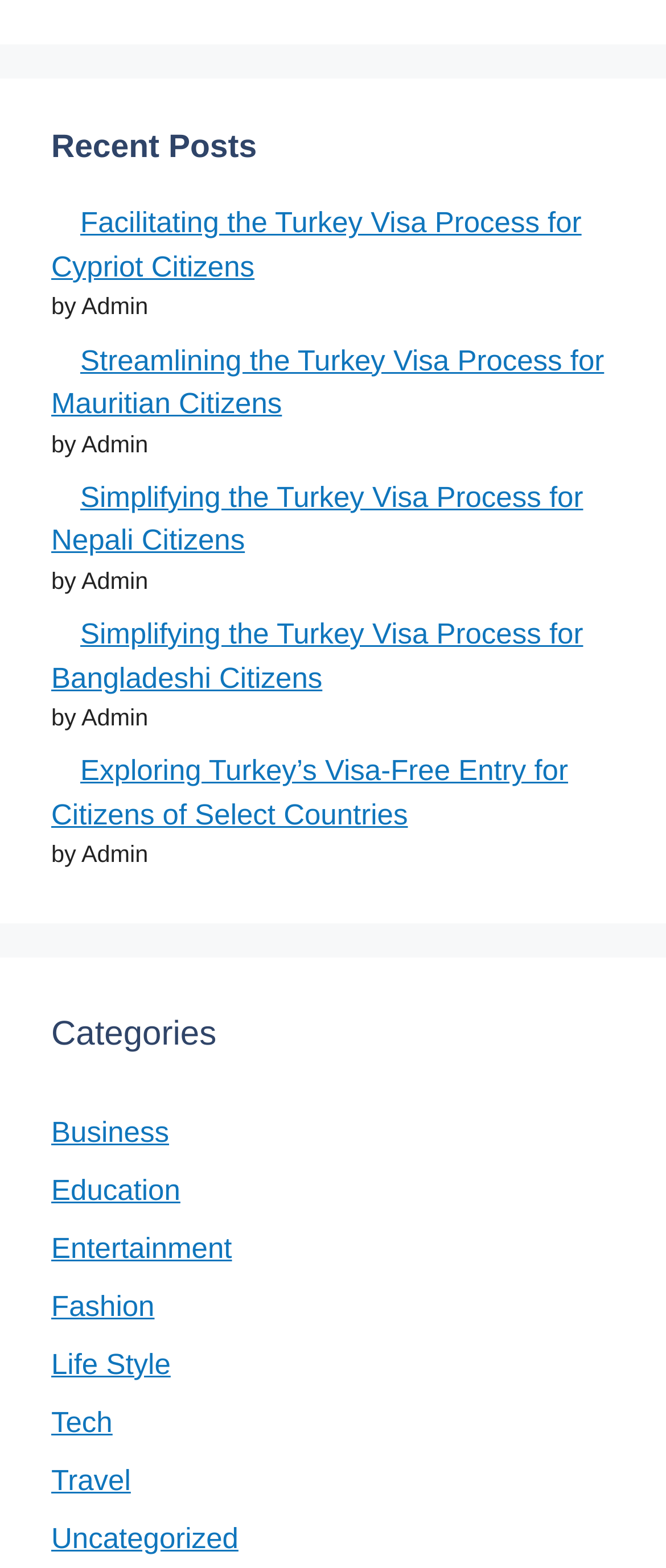From the image, can you give a detailed response to the question below:
How many recent posts are listed?

I counted the number of links under the 'Recent Posts' heading, which are 'Facilitating the Turkey Visa Process for Cypriot Citizens', 'Streamlining the Turkey Visa Process for Mauritian Citizens', 'Simplifying the Turkey Visa Process for Nepali Citizens', 'Simplifying the Turkey Visa Process for Bangladeshi Citizens', and 'Exploring Turkey’s Visa-Free Entry for Citizens of Select Countries'. Therefore, there are 5 recent posts listed.